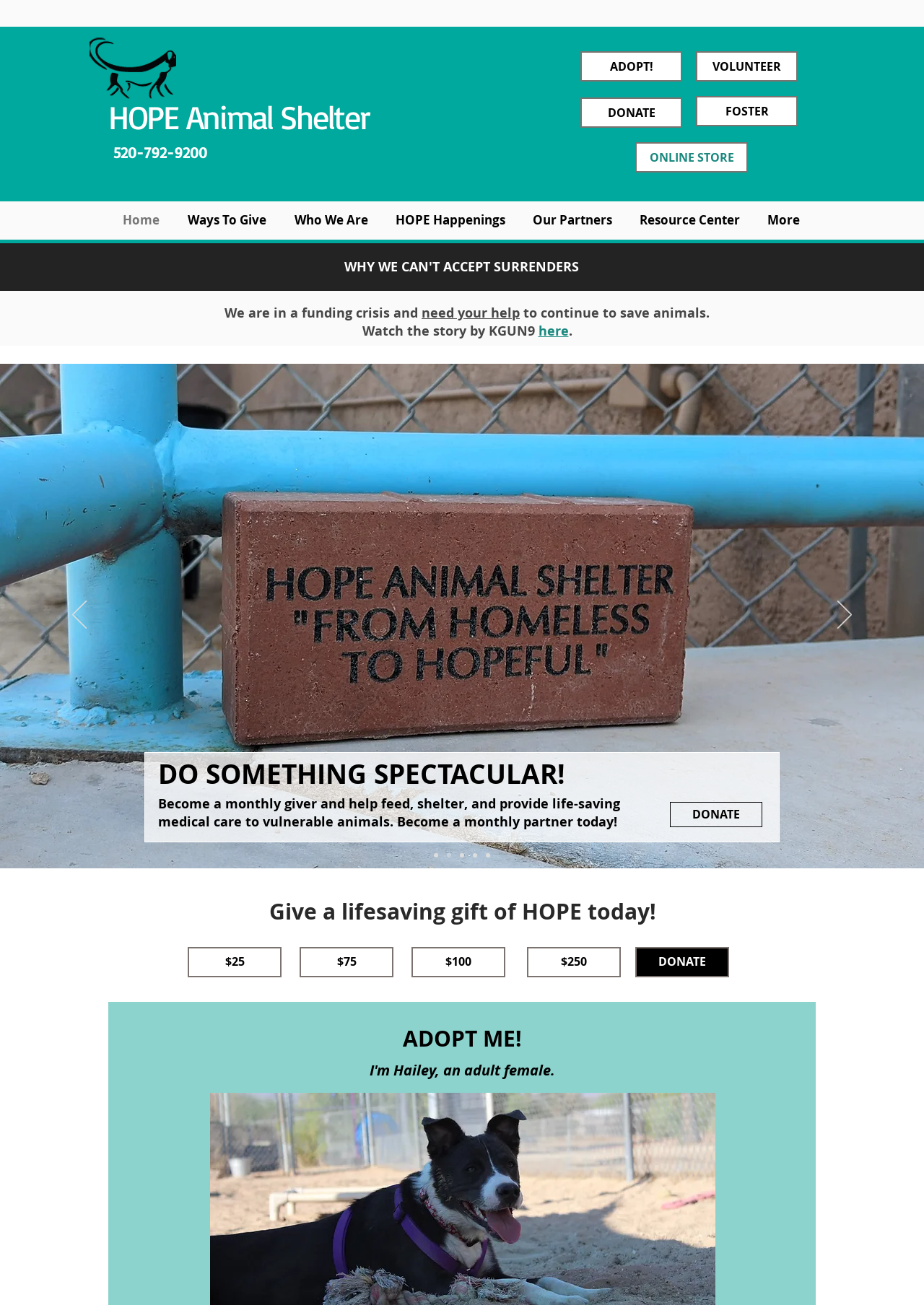Identify the bounding box coordinates necessary to click and complete the given instruction: "Click the PACS logo".

None